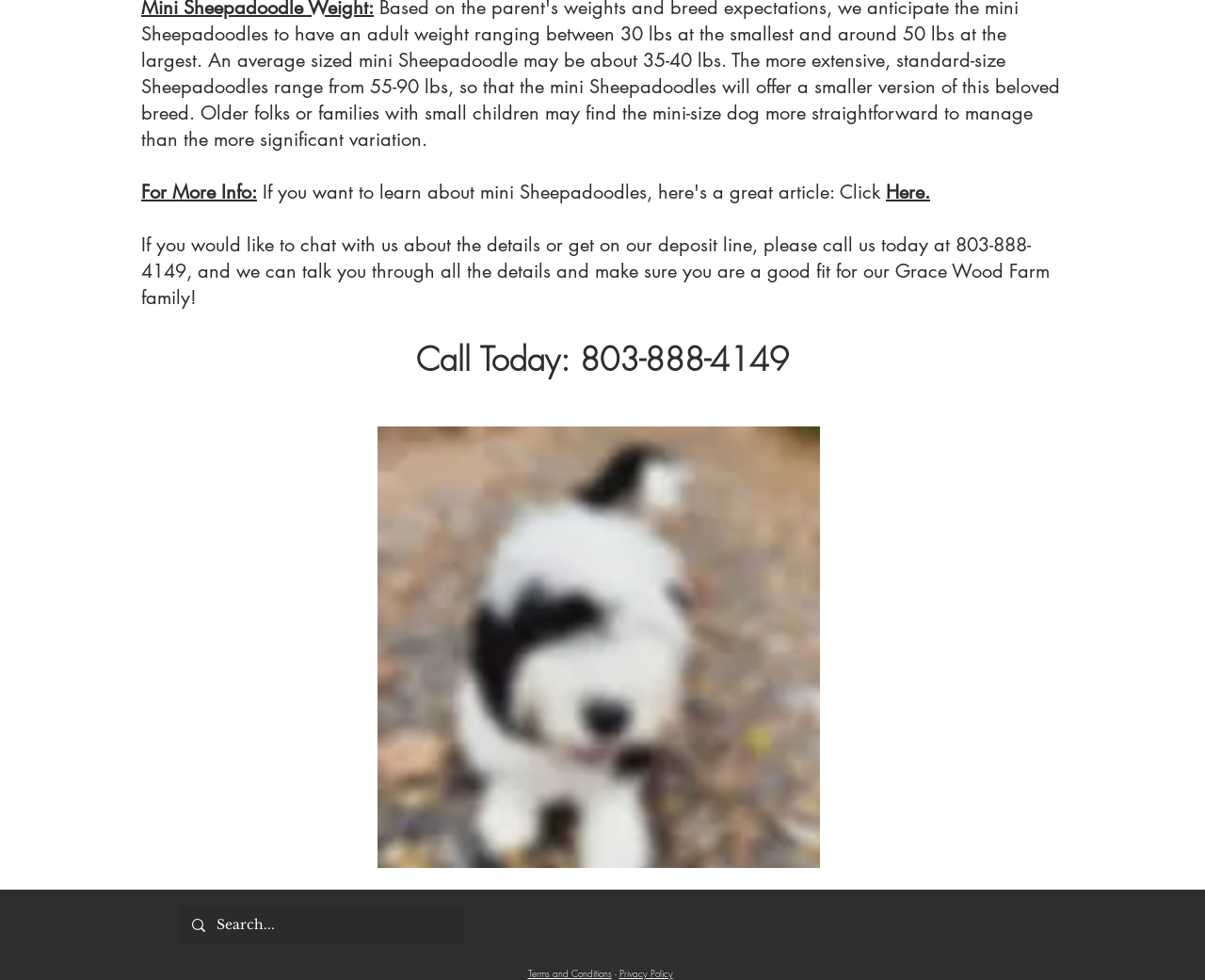What social media platforms are listed?
Provide a short answer using one word or a brief phrase based on the image.

Facebook, Pinterest, Instagram, TikTok